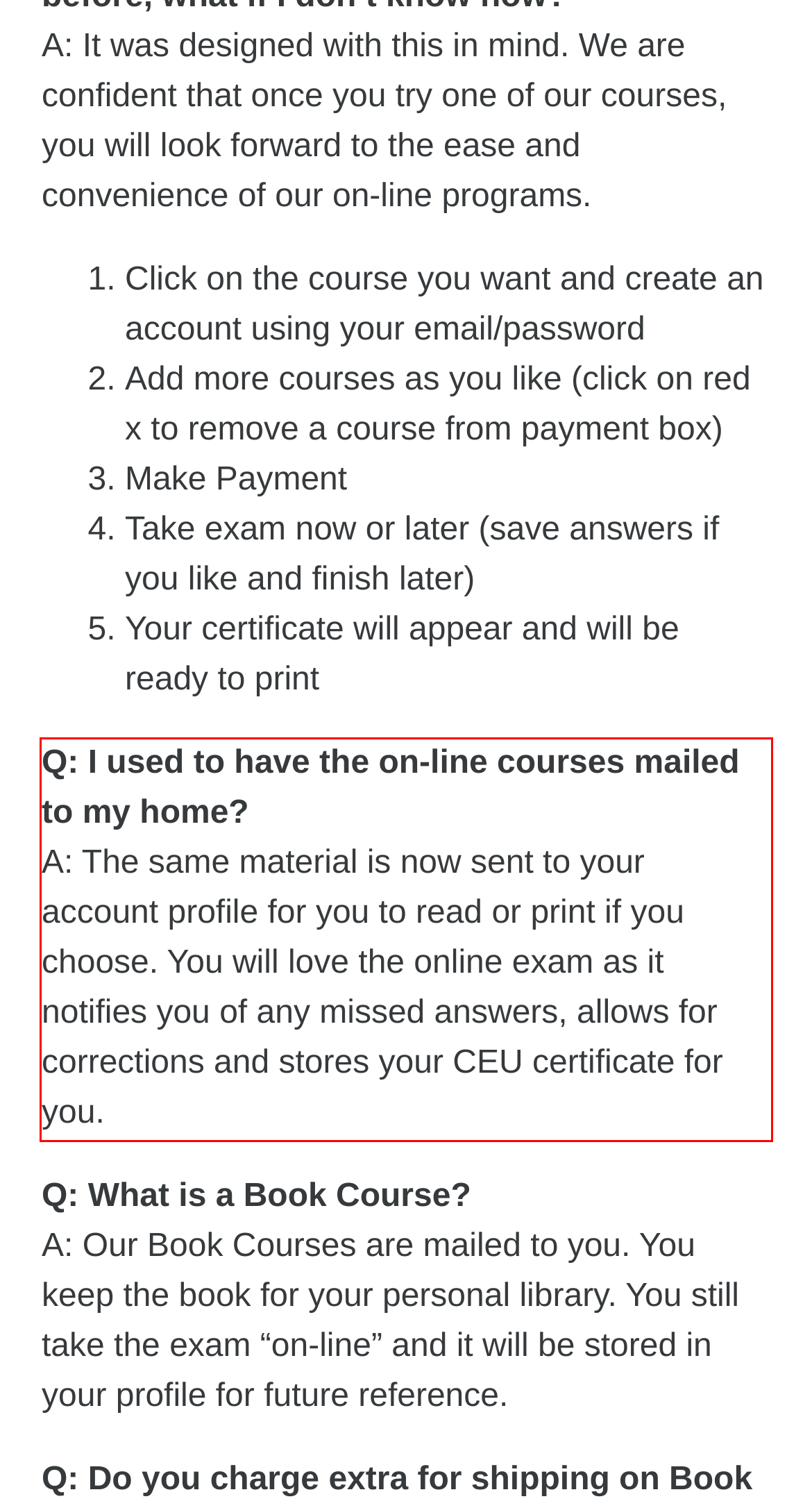Analyze the screenshot of the webpage and extract the text from the UI element that is inside the red bounding box.

Q: I used to have the on-line courses mailed to my home? A: The same material is now sent to your account profile for you to read or print if you choose. You will love the online exam as it notifies you of any missed answers, allows for corrections and stores your CEU certificate for you.